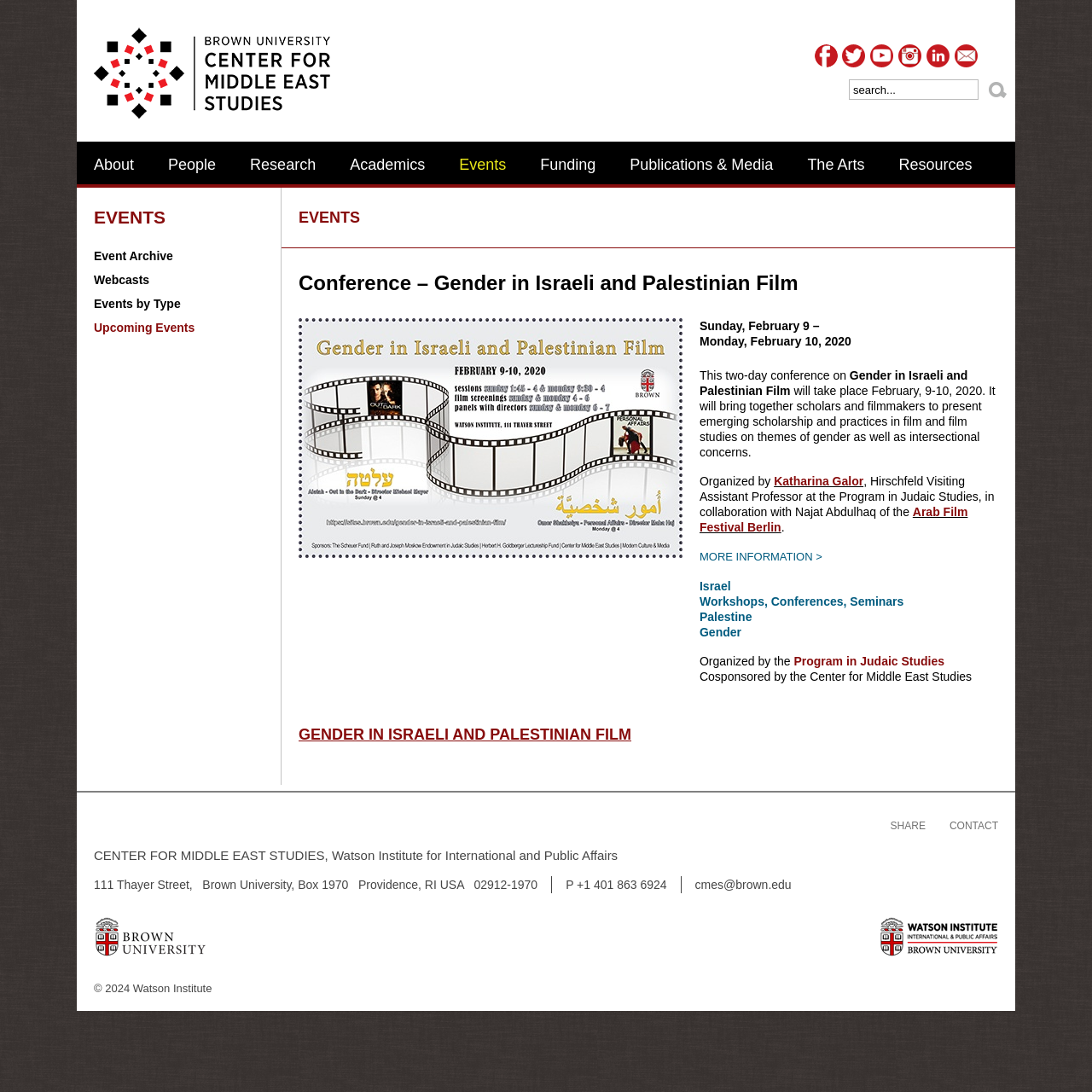Find the bounding box coordinates of the area that needs to be clicked in order to achieve the following instruction: "View upcoming events". The coordinates should be specified as four float numbers between 0 and 1, i.e., [left, top, right, bottom].

[0.086, 0.291, 0.242, 0.313]